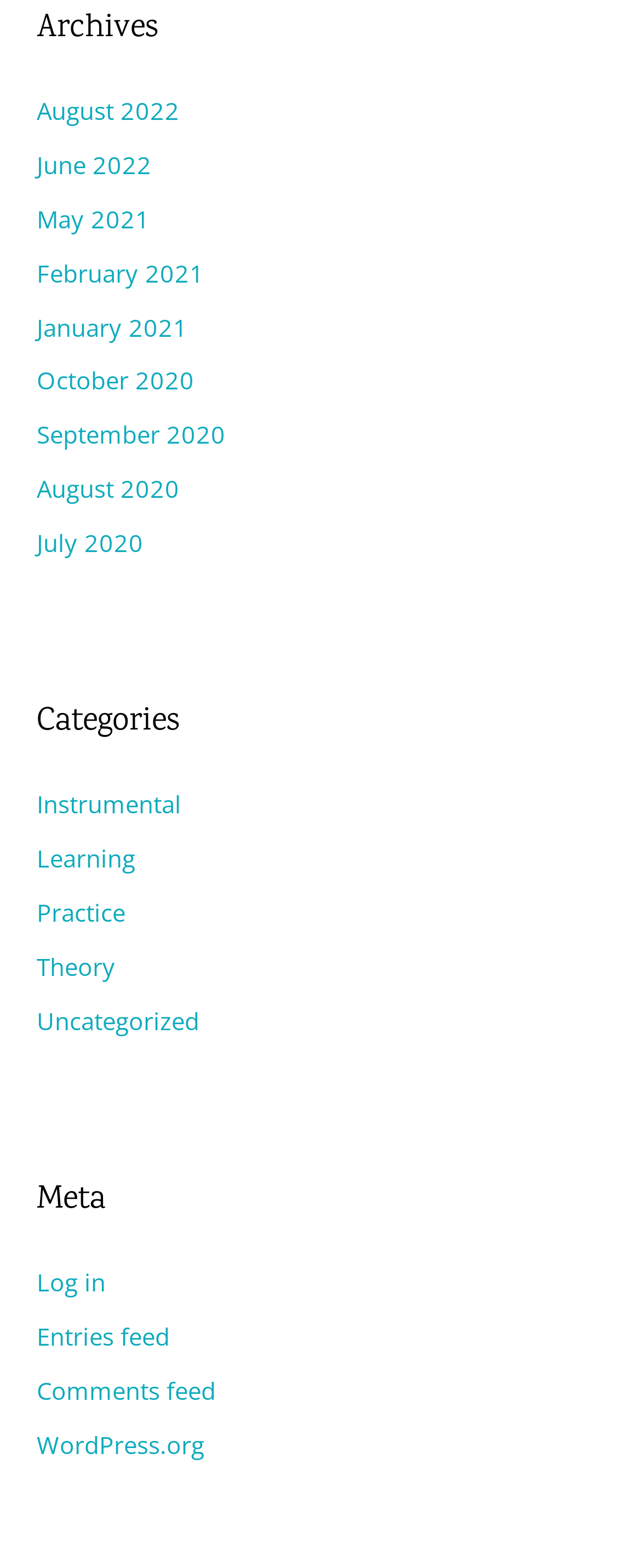Identify the bounding box of the UI element described as follows: "Log in". Provide the coordinates as four float numbers in the range of 0 to 1 [left, top, right, bottom].

[0.058, 0.807, 0.165, 0.828]